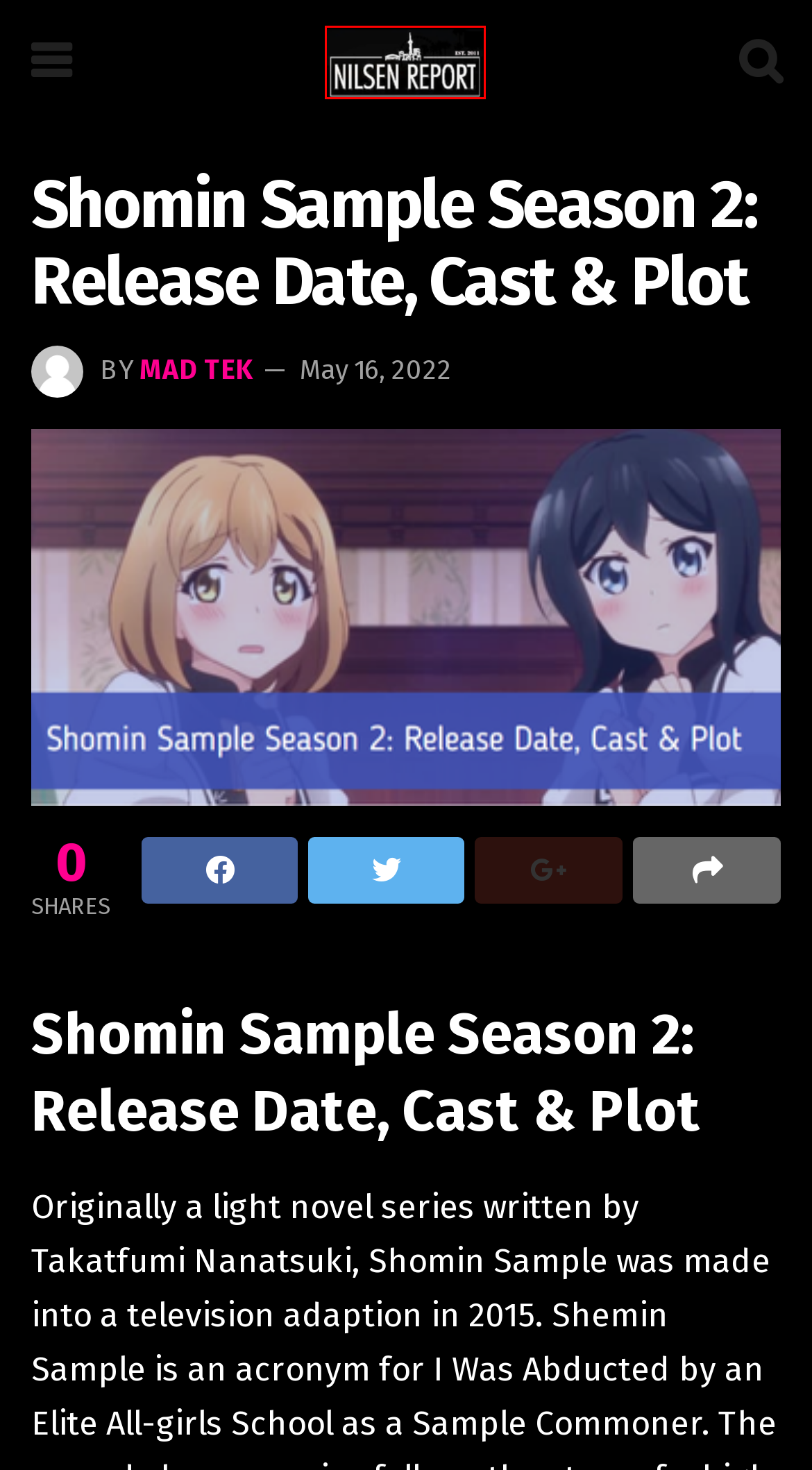Review the webpage screenshot and focus on the UI element within the red bounding box. Select the best-matching webpage description for the new webpage that follows after clicking the highlighted element. Here are the candidates:
A. Samantha Sloyan joins the cast of 'The Place Between' | Nilsen Report
B. The Power Season 2: Release date and Cast updates | Nilsen Report
C. Nilsen Report | Latest News
D. LifeStyle Archives | Nilsen Report
E. Why did ESPN reporter Sarah Spain called out to Rays players as 'bigots'? | Nilsen Report
F. International Archives | Nilsen Report
G. Mad Tek, Author at Nilsen Report
H. Reviews | Nilsen Report

C